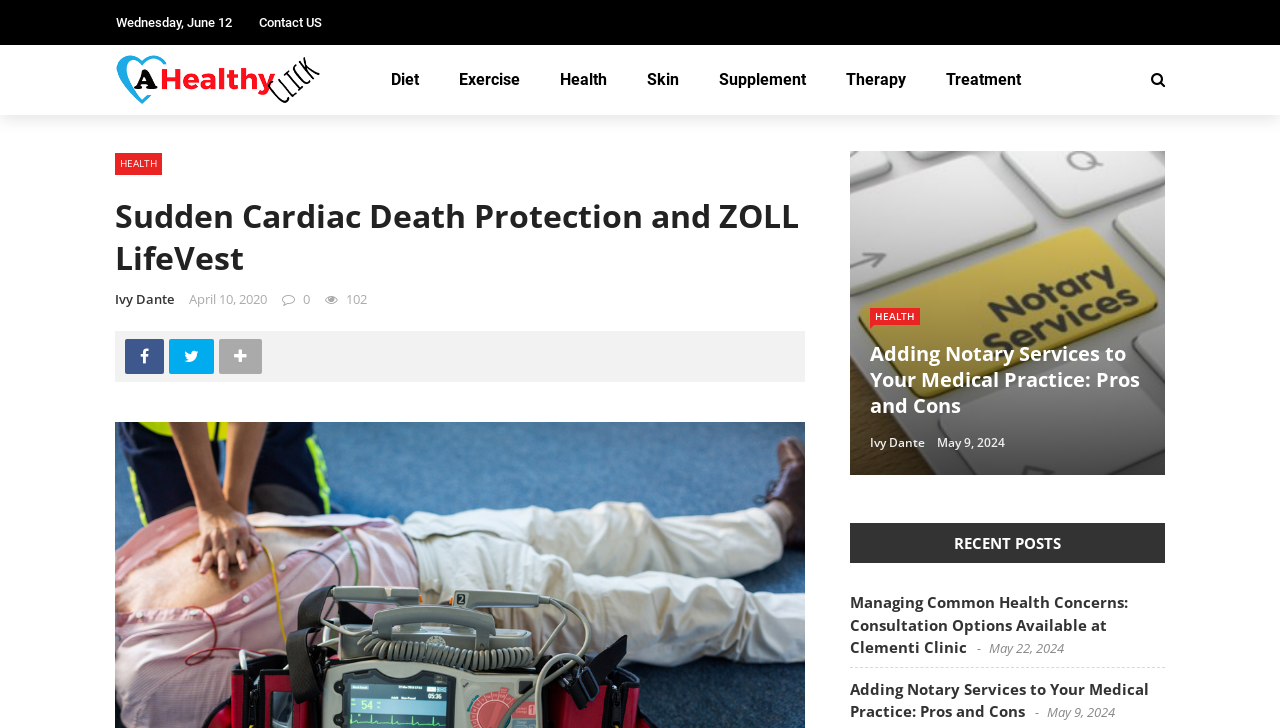What is the purpose of the links 'Diet', 'Exercise', 'Health', etc. at the top of the page?
Refer to the screenshot and deliver a thorough answer to the question presented.

I noticed that the links 'Diet', 'Exercise', 'Health', etc. are located at the top of the page and seem to be navigation links, allowing users to access different categories of content on the website.